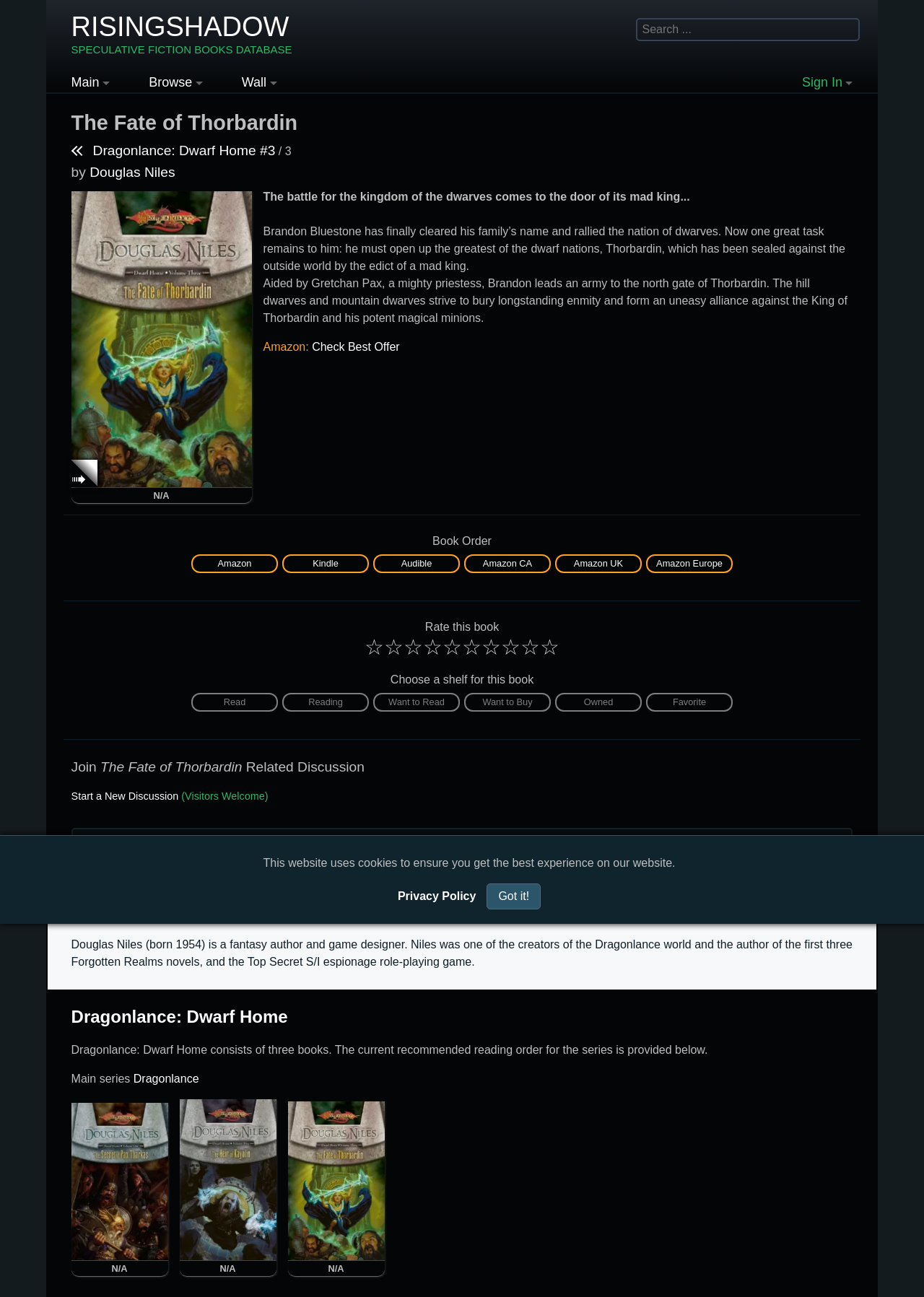Please find the bounding box coordinates of the element that needs to be clicked to perform the following instruction: "Search for a book". The bounding box coordinates should be four float numbers between 0 and 1, represented as [left, top, right, bottom].

[0.689, 0.014, 0.931, 0.032]